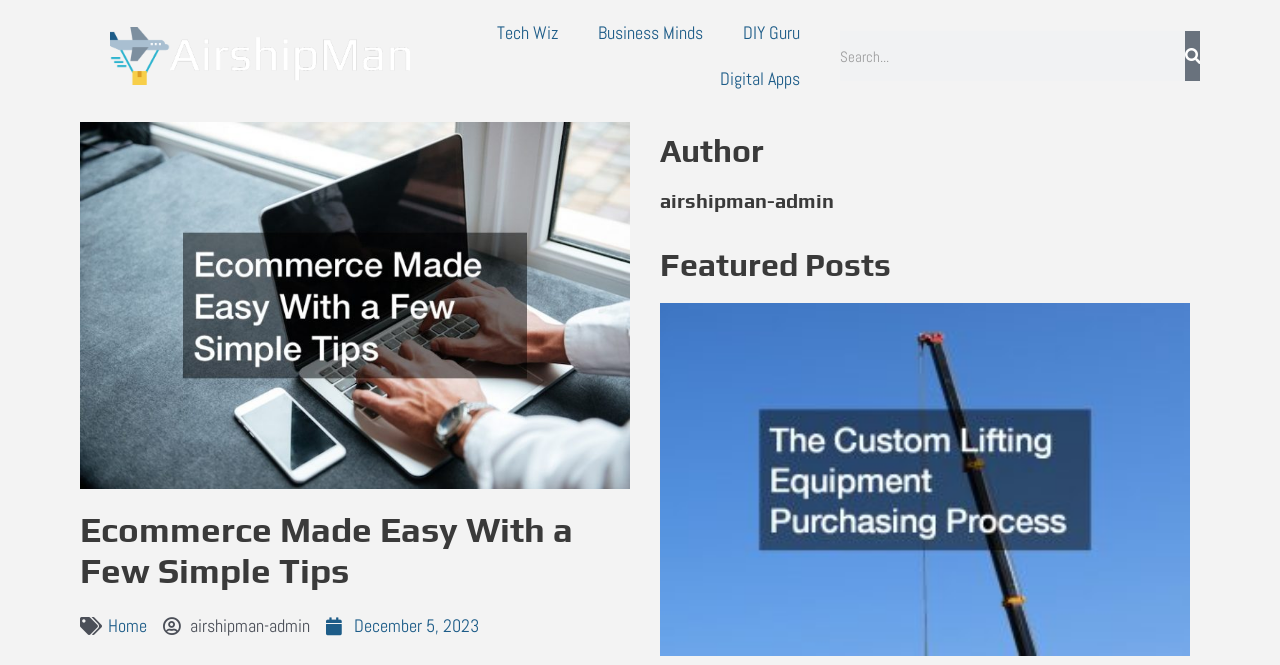Describe every aspect of the webpage comprehensively.

This webpage is about ecommerce and provides tips for online sales success. At the top left, there are four links: "Tech Wiz", "Business Minds", "DIY Guru", and "Digital Apps", which are likely categories or tags. Below these links, there is a search bar with a search button and a "Search" label. 

On the top right, there is a link "Home" and a text "airshipman-admin", which might be the website's administrator or author. Next to it, there is a link showing the date "December 5, 2023", with a time icon beside it.

The main content of the webpage starts with a heading "Ecommerce Made Easy With a Few Simple Tips" in the middle of the page. Below this heading, there are three sections: "Author" with the text "airshipman-admin", "Featured Posts" with a link, and an unnamed section with a link.